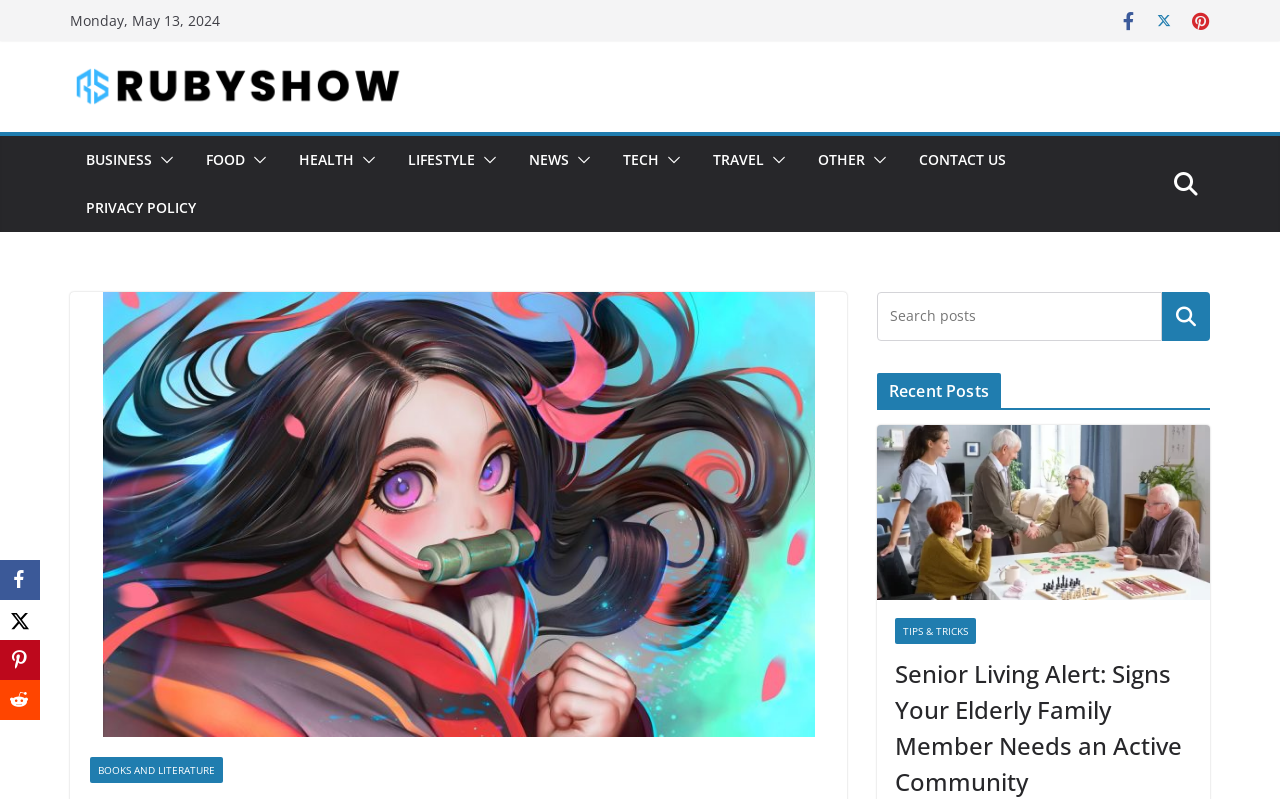Determine the bounding box coordinates for the clickable element to execute this instruction: "Go to BUSINESS". Provide the coordinates as four float numbers between 0 and 1, i.e., [left, top, right, bottom].

[0.067, 0.183, 0.119, 0.218]